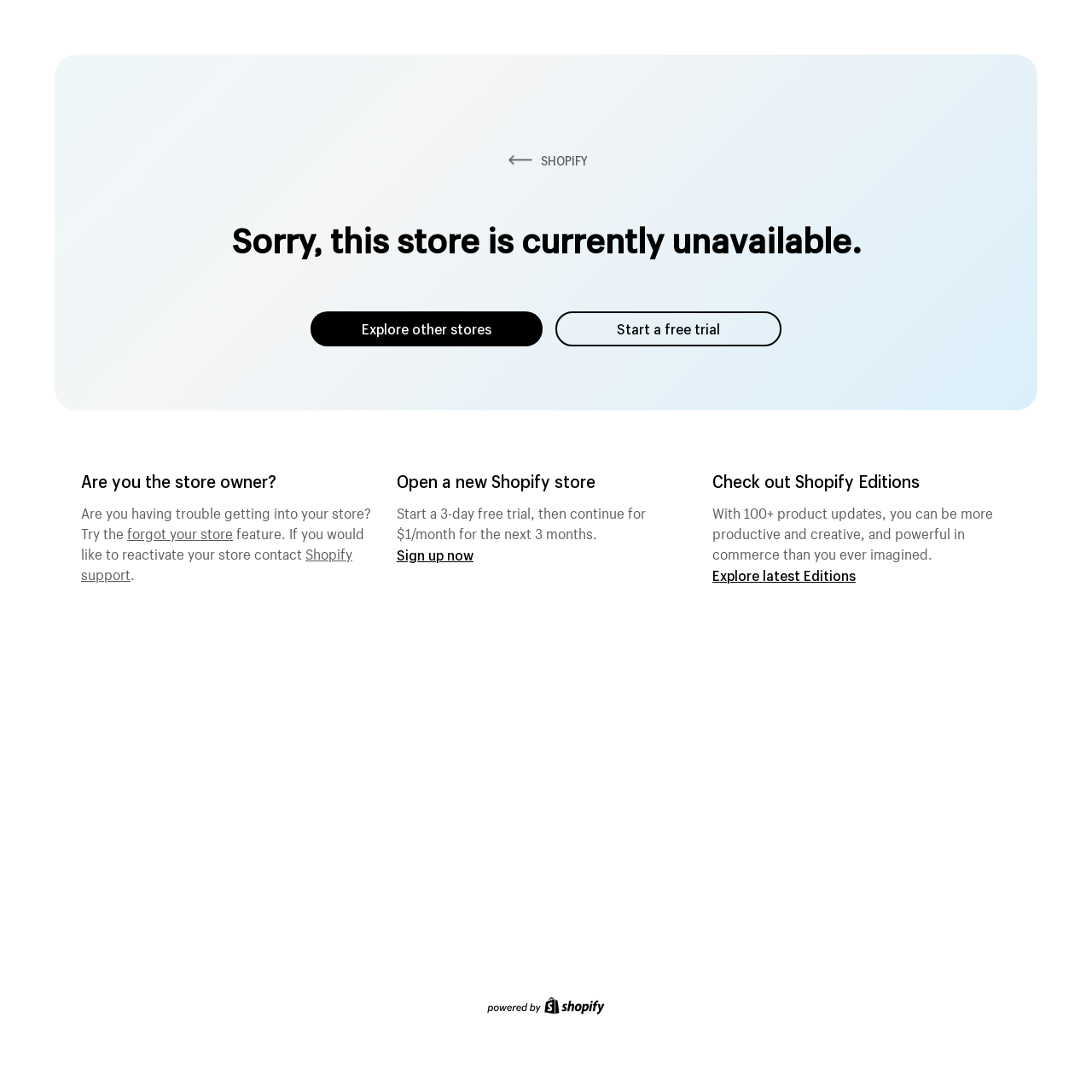Locate the bounding box of the UI element described by: "SHOPIFY" in the given webpage screenshot.

[0.462, 0.14, 0.538, 0.155]